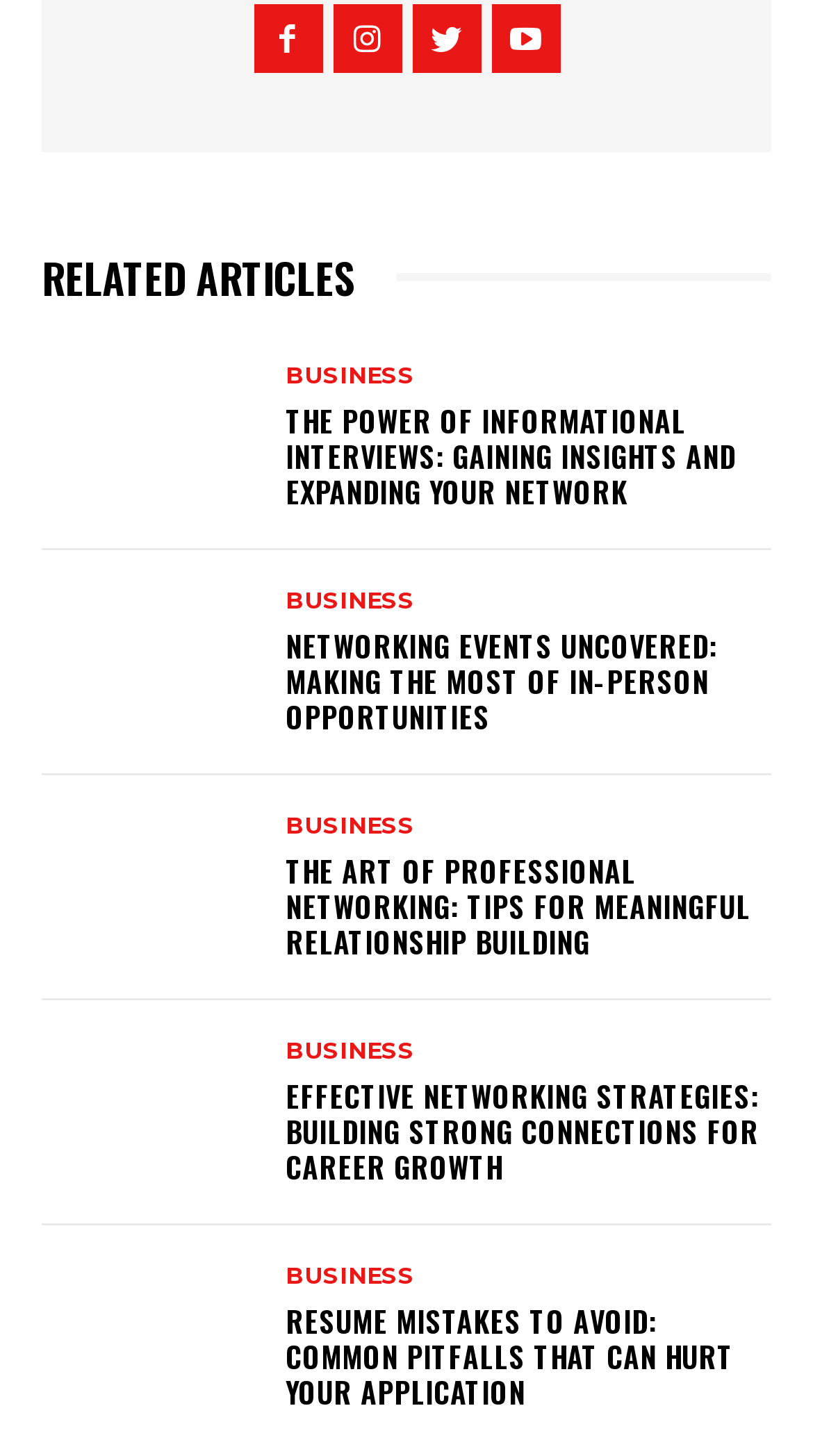Locate the bounding box coordinates of the item that should be clicked to fulfill the instruction: "View the article about networking events uncovered".

[0.051, 0.395, 0.321, 0.515]